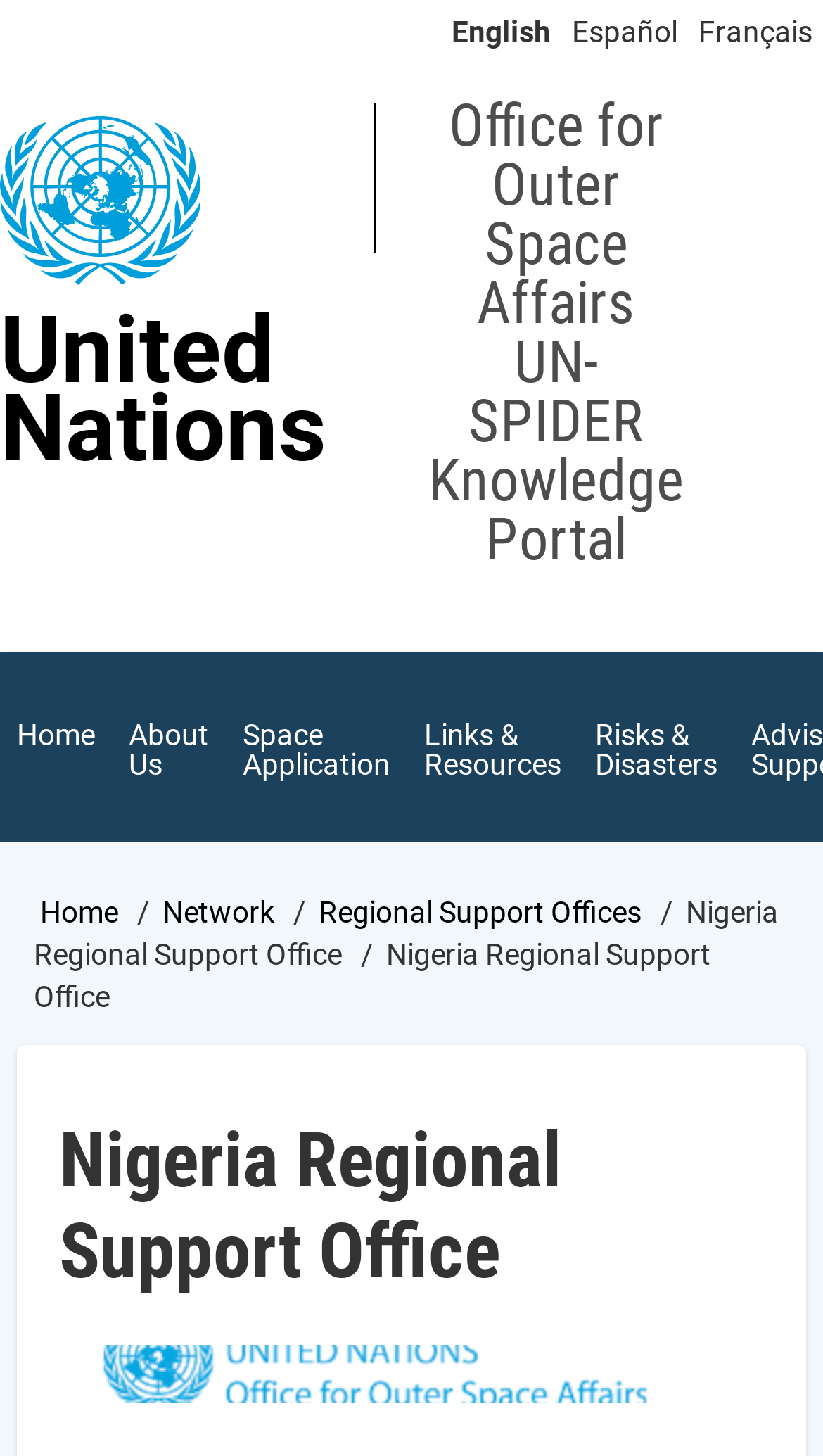Examine the image and give a thorough answer to the following question:
What is the name of the portal that this page is part of?

I found the answer by looking at the site header section, where it says 'UN-SPIDER Knowledge Portal' in a static text element.